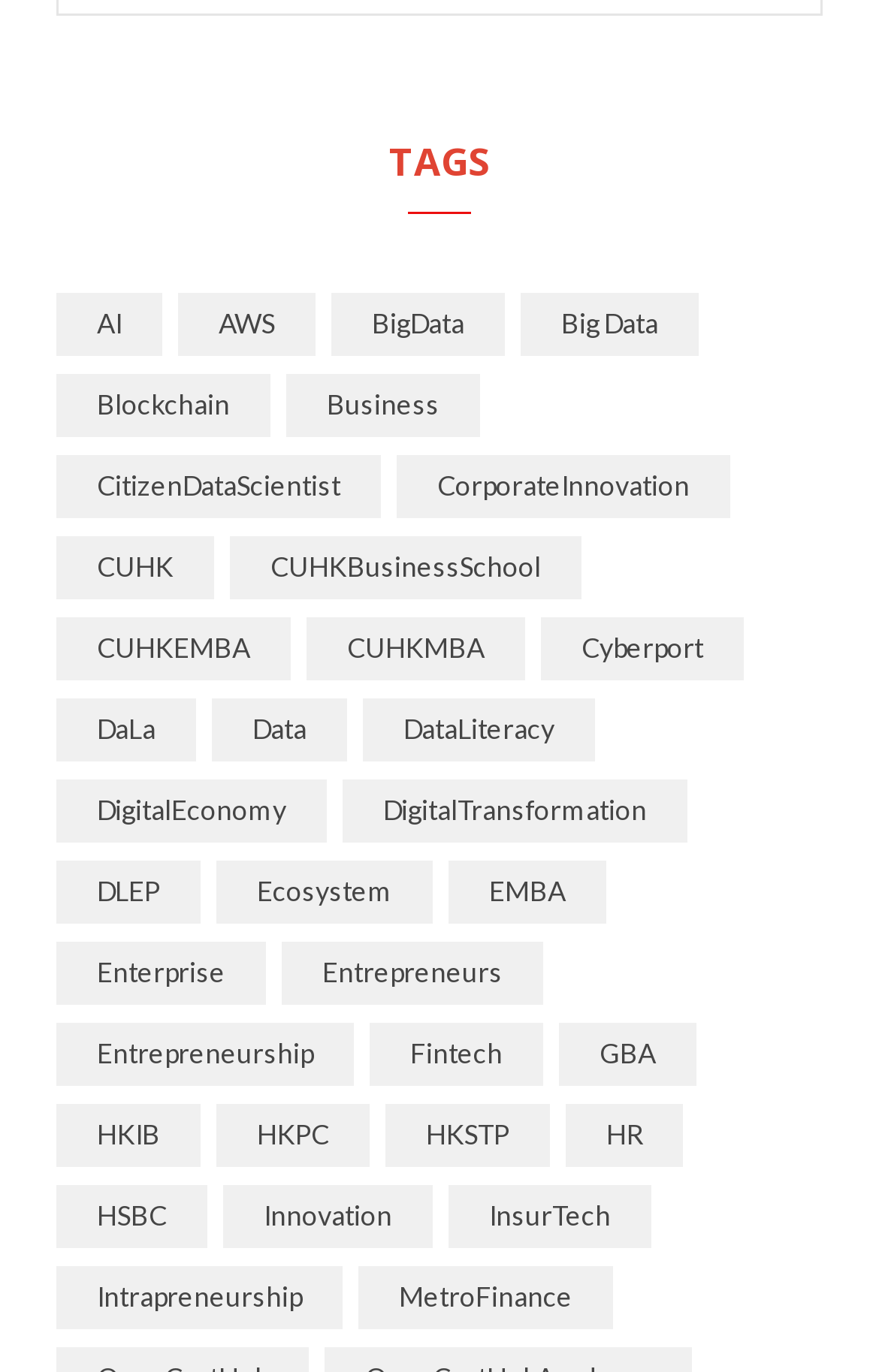Identify the bounding box for the given UI element using the description provided. Coordinates should be in the format (top-left x, top-left y, bottom-right x, bottom-right y) and must be between 0 and 1. Here is the description: HKPC

[0.246, 0.699, 0.421, 0.745]